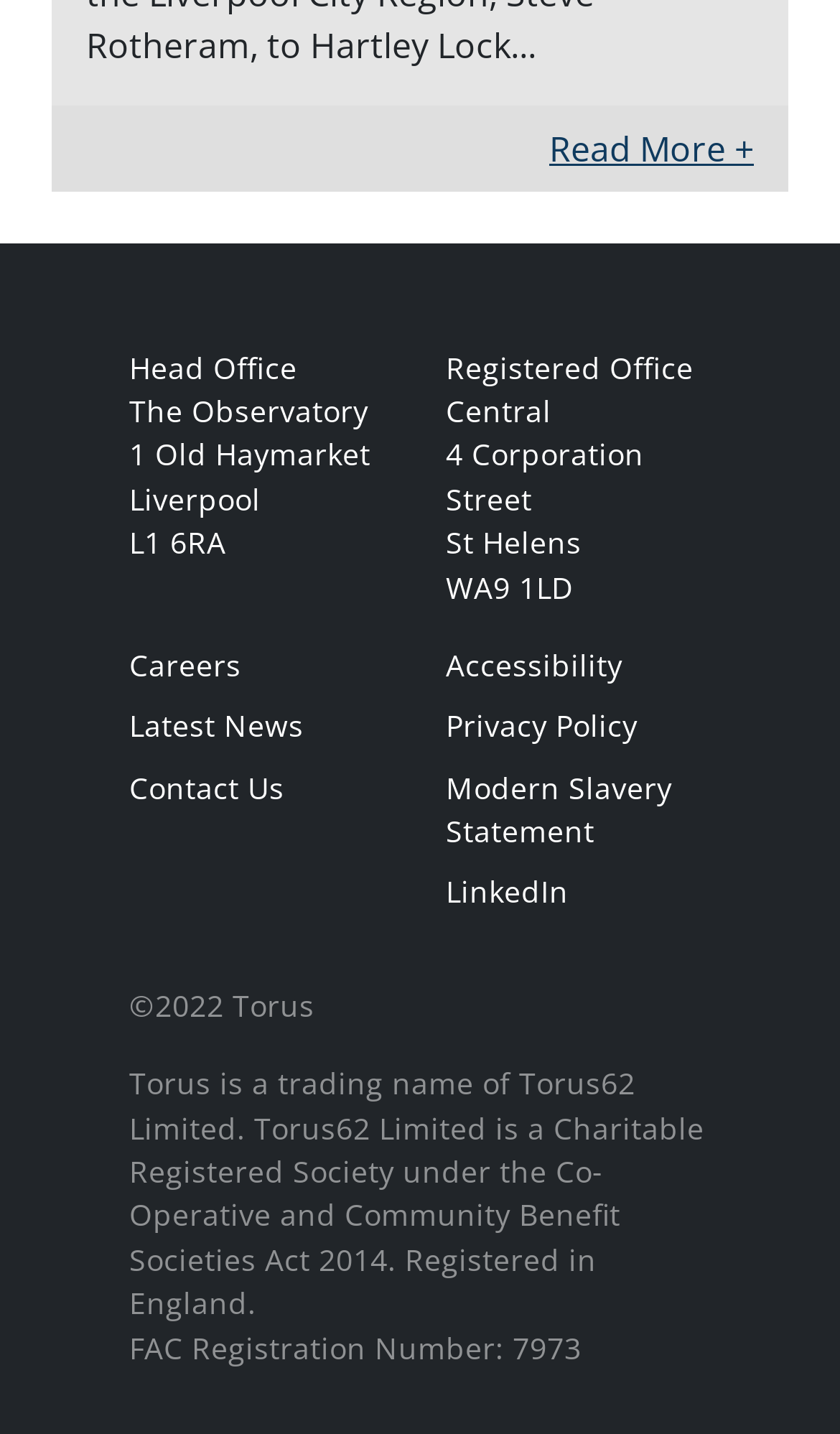What is the address of the Head Office?
From the image, respond using a single word or phrase.

1 Old Haymarket, Liverpool, L1 6RA